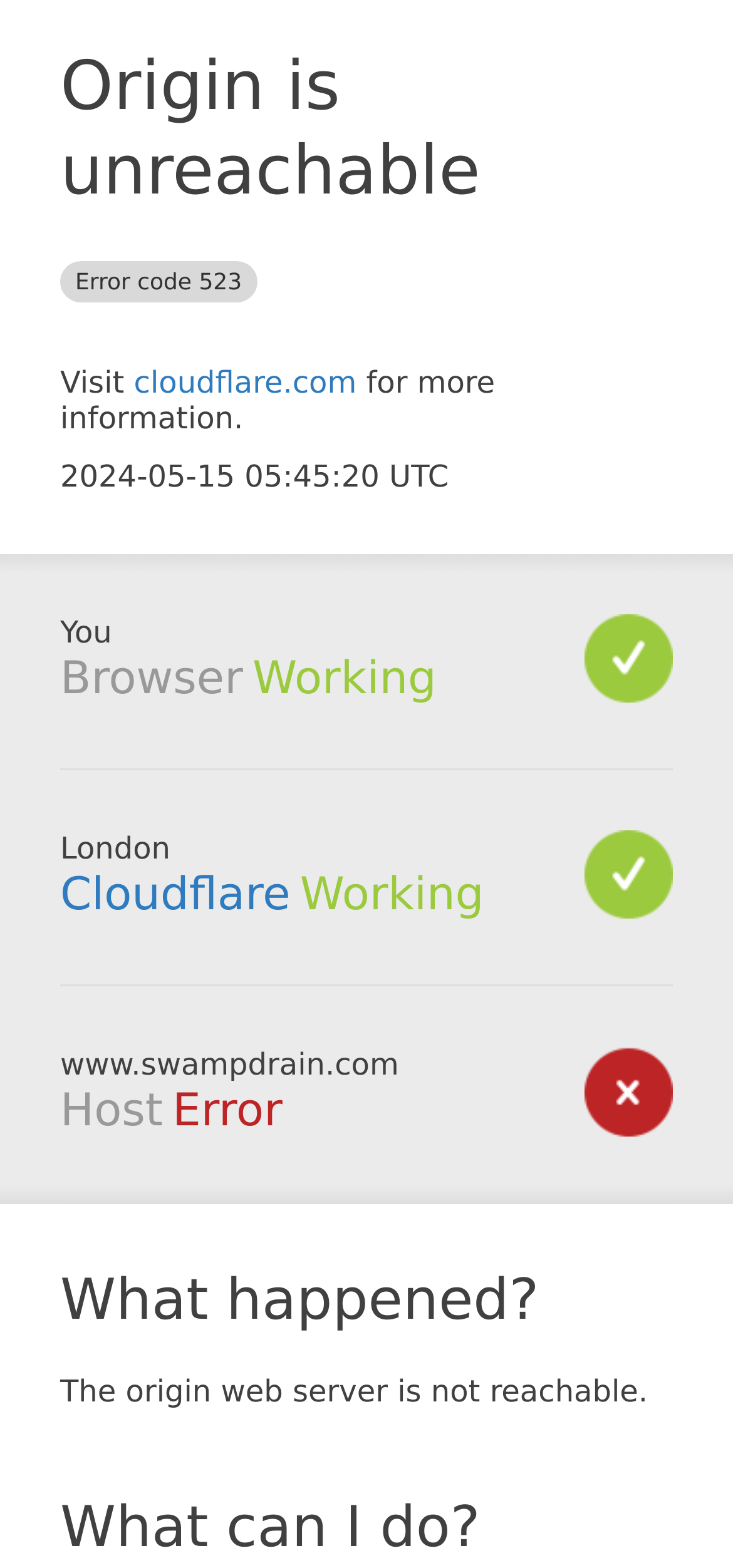Create a detailed narrative of the webpage’s visual and textual elements.

The webpage appears to be an error page, displaying an "Origin is unreachable" error with the code 523. At the top, there is a heading with the error message, followed by a link to "cloudflare.com" with a brief description. Below this, there is a timestamp indicating when the error occurred.

On the left side of the page, there are several headings and sections, including "Browser", "Cloudflare", and "Host", each with a brief status update, such as "Working" or "Error". The "Cloudflare" section has a link to the Cloudflare website.

Further down the page, there are two more headings, "What happened?" and "What can I do?", which provide a brief explanation of the error and potential solutions. The "What happened?" section explains that the origin web server is not reachable, while the "What can I do?" section does not provide any specific information.

Overall, the page is primarily composed of text, with a few links and headings, and does not appear to have any images.